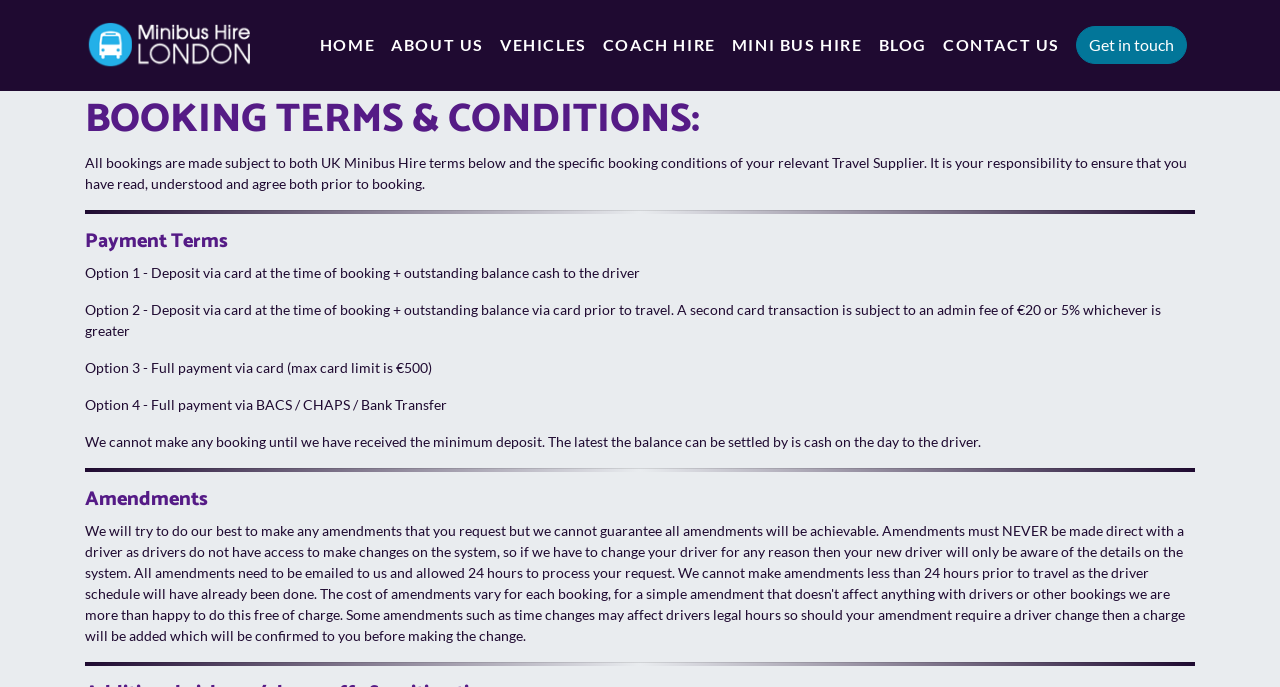Kindly determine the bounding box coordinates of the area that needs to be clicked to fulfill this instruction: "Click on the 'Get in touch' button".

[0.841, 0.038, 0.927, 0.094]